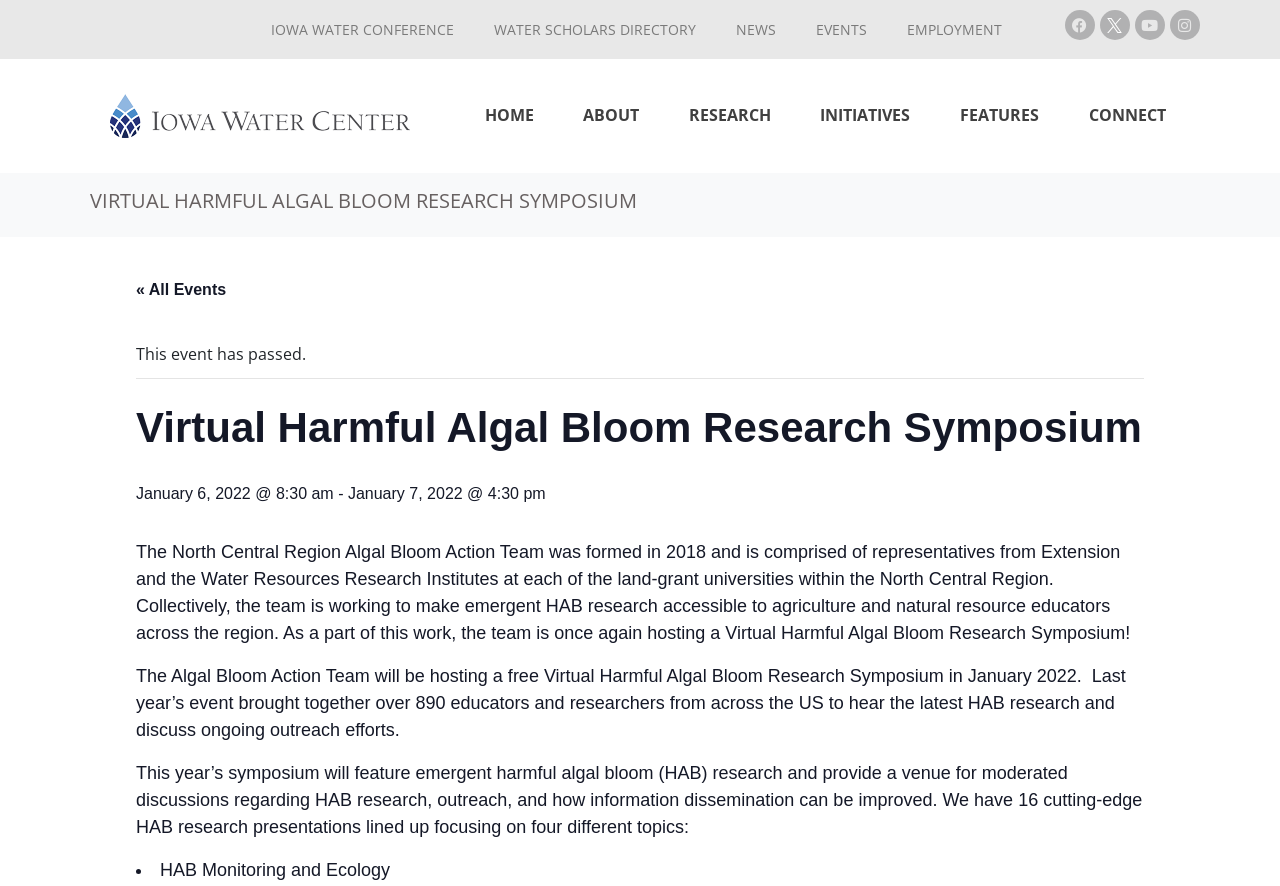Summarize the webpage in an elaborate manner.

The webpage is about the Virtual Harmful Algal Bloom Research Symposium, hosted by the Algal Bloom Action Team. At the top, there are three "Skip to" links, followed by a row of links to various sections of the website, including the Iowa Water Conference, Water Scholars Directory, News, Events, and Employment. 

To the right of these links, there are social media icons for Facebook, YouTube, and Instagram. Below these icons, there is a navigation menu with links to Home, About, Research, Initiatives, Features, and Connect.

The main content of the page is divided into sections. The first section has a heading that reads "VIRTUAL HARMFUL ALGAL BLOOM RESEARCH SYMPOSIUM" and a link to "« All Events". Below this, there is a notice that the event has passed.

The next section has a heading that reads "Virtual Harmful Algal Bloom Research Symposium" and provides details about the event, including the date and time. 

Following this, there is a paragraph of text that describes the Algal Bloom Action Team and its purpose. Below this, there is another paragraph that provides more information about the symposium, including the number of attendees at the previous year's event.

The final section of the page describes the content of the symposium, including 16 research presentations on four different topics. The topics are listed in bullet points, with the first one being "HAB Monitoring and Ecology".